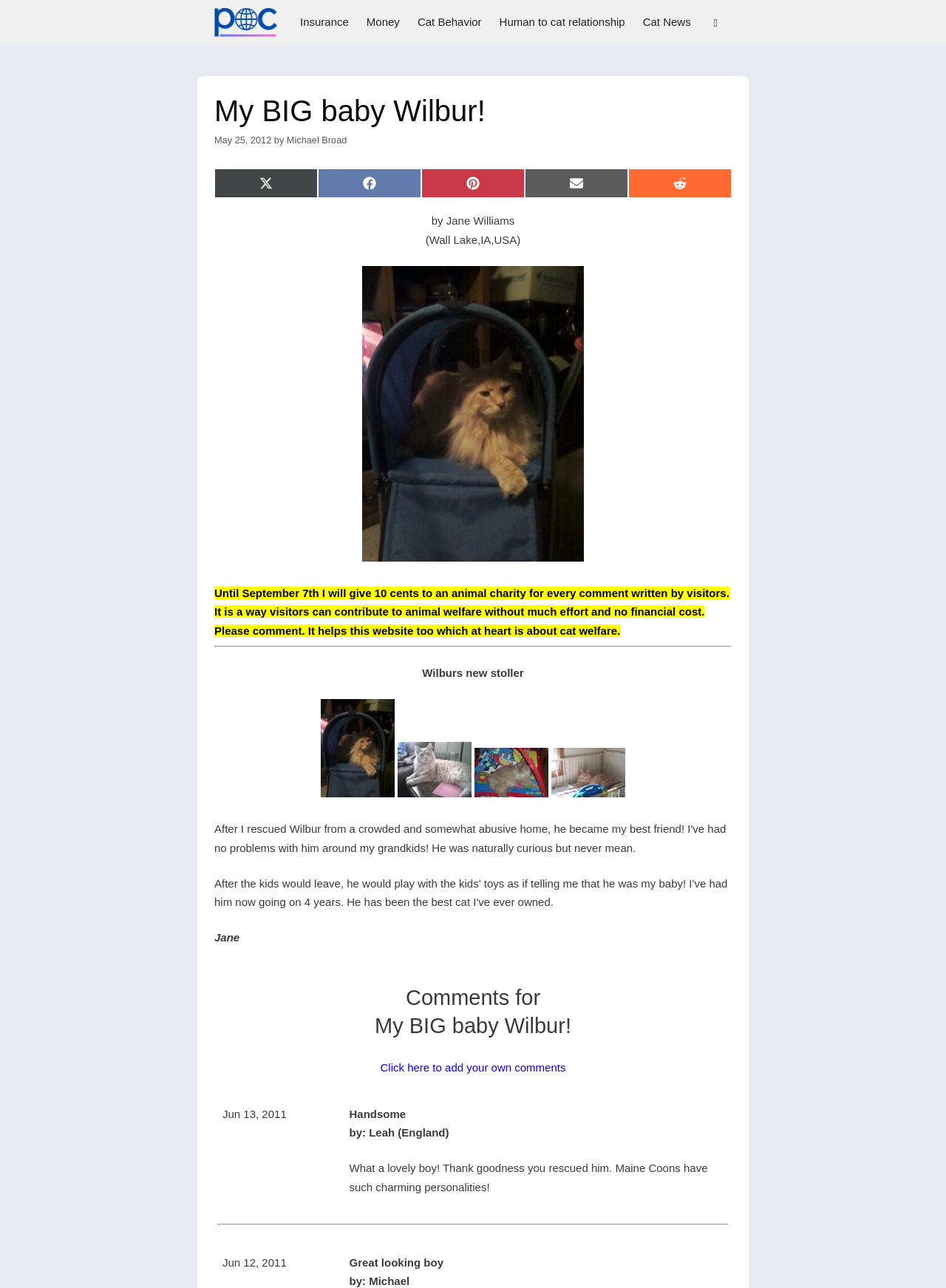Provide a single word or phrase to answer the given question: 
How many images of Wilbur are there?

4